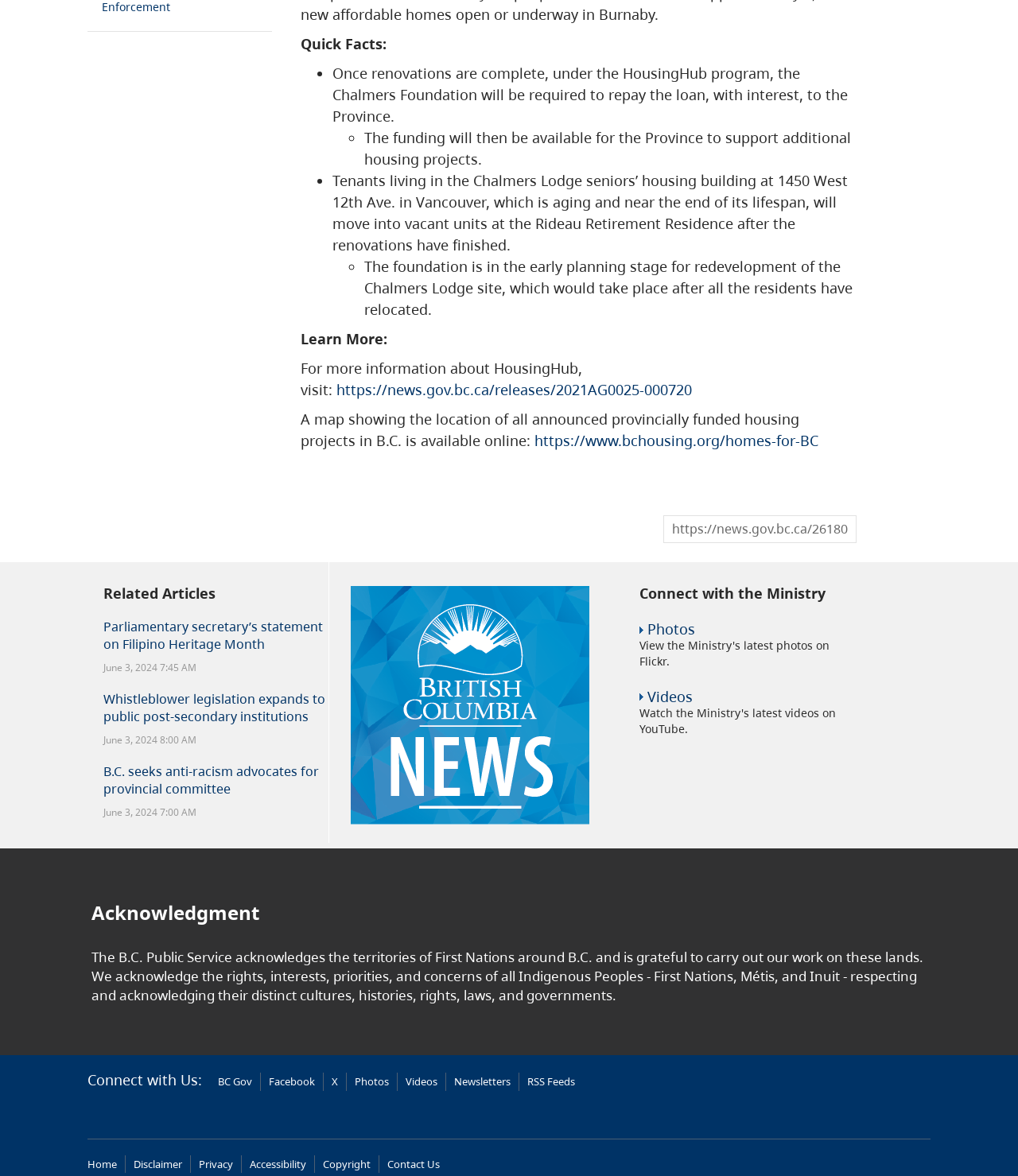Can you find the bounding box coordinates for the element that needs to be clicked to execute this instruction: "Visit the webpage for more information about HousingHub"? The coordinates should be given as four float numbers between 0 and 1, i.e., [left, top, right, bottom].

[0.33, 0.323, 0.68, 0.34]